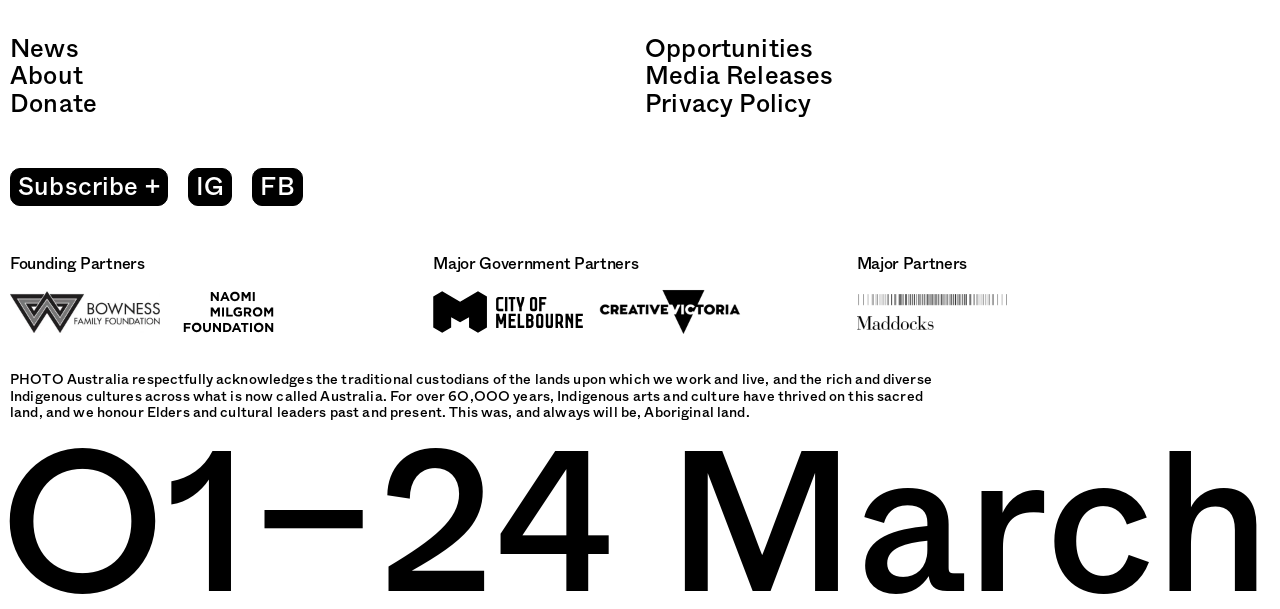Locate the bounding box of the UI element with the following description: "ARC ONE Gallery".

[0.256, 0.667, 0.374, 0.696]